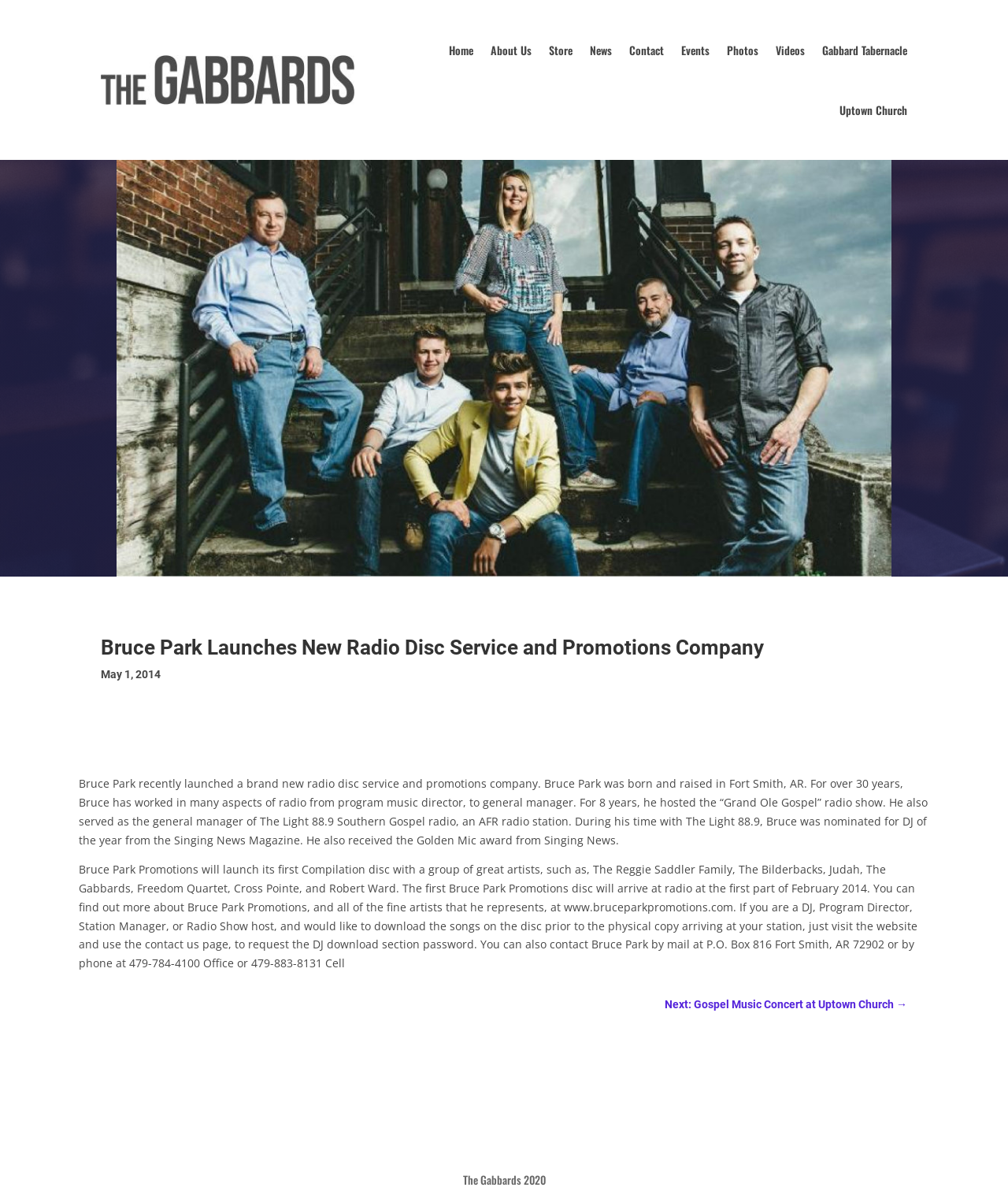Specify the bounding box coordinates for the region that must be clicked to perform the given instruction: "Click the Join ASPHER link".

None